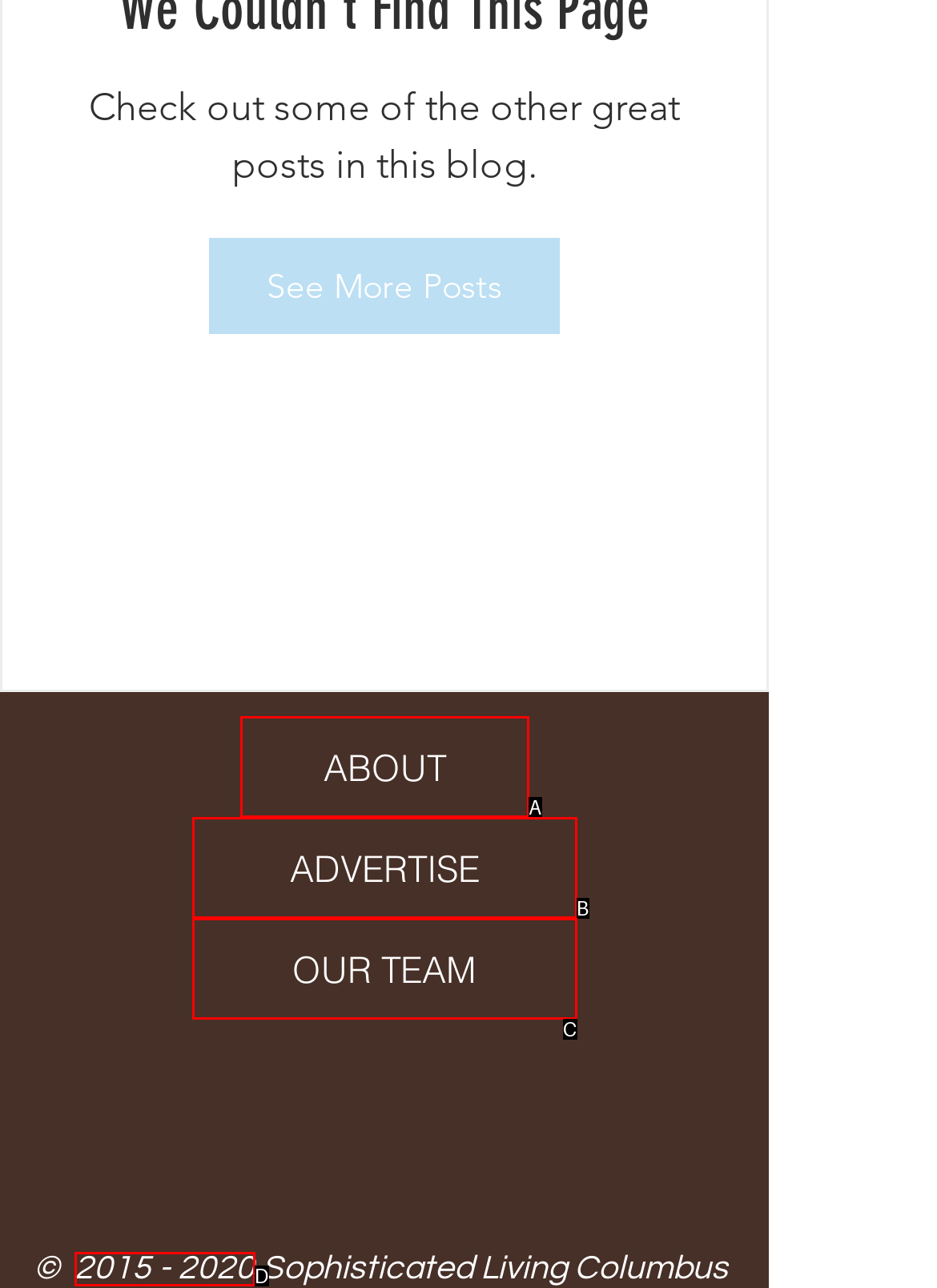Determine the HTML element that best aligns with the description: 2015 - 2020
Answer with the appropriate letter from the listed options.

D